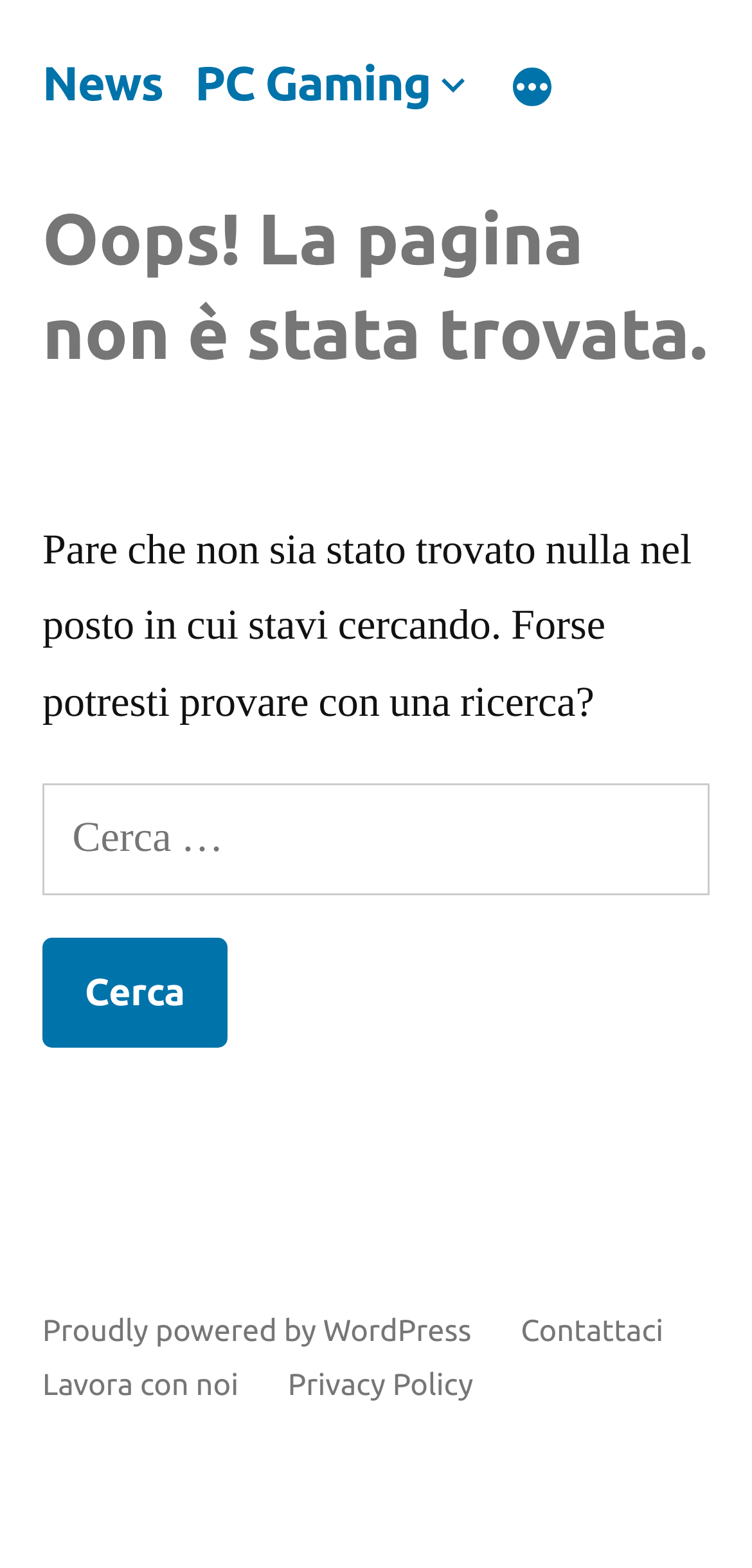Using the information from the screenshot, answer the following question thoroughly:
What is the position of the search box on the page?

The search box is positioned in the middle of the page because its bounding box coordinates are [0.056, 0.5, 0.944, 0.571] which means it is located roughly in the middle of the page vertically.